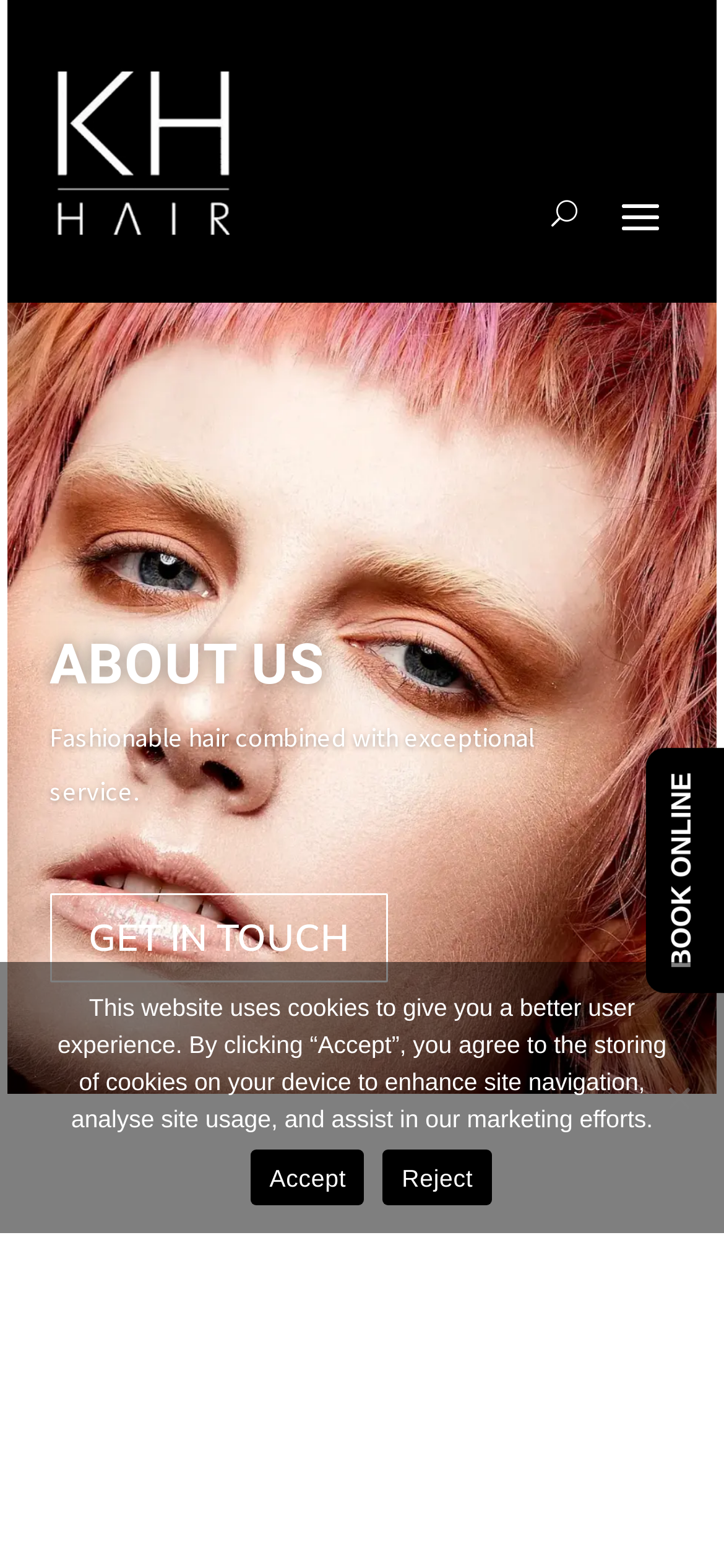Please find the bounding box for the UI component described as follows: "Reject".

[0.529, 0.733, 0.679, 0.769]